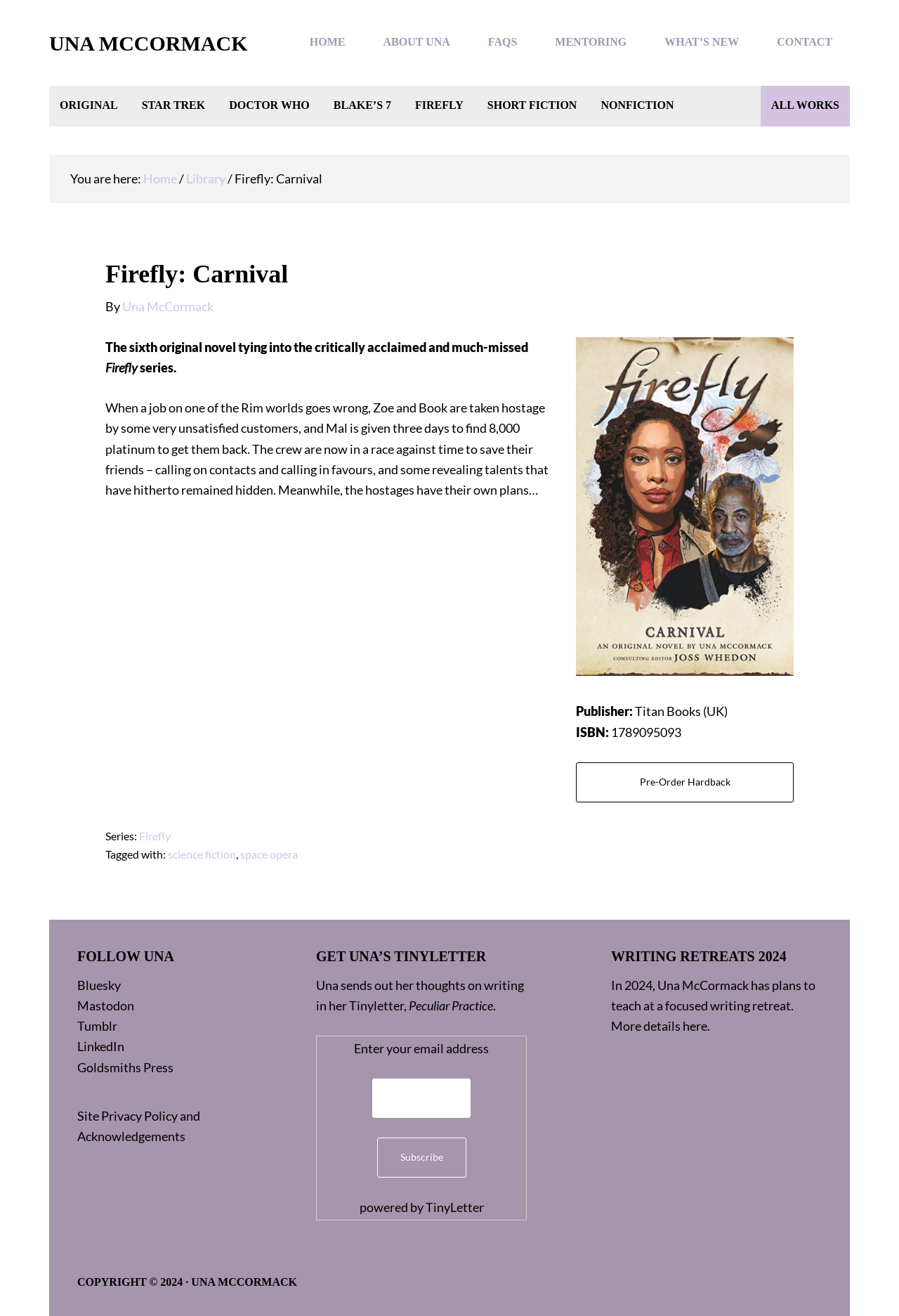Bounding box coordinates are to be given in the format (top-left x, top-left y, bottom-right x, bottom-right y). All values must be floating point numbers between 0 and 1. Provide the bounding box coordinate for the UI element described as: brook@nmescapes.com

None